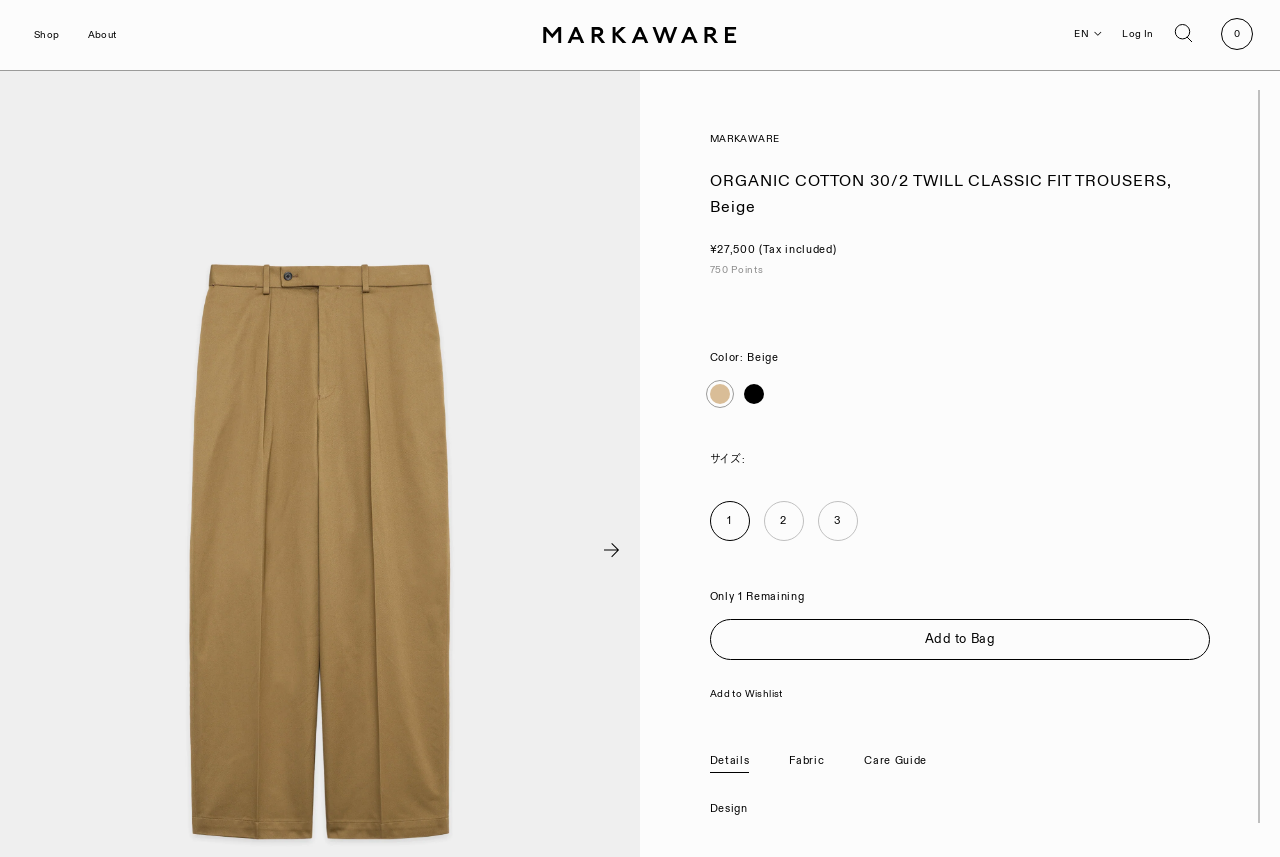What are the available sizes for this product?
Refer to the screenshot and answer in one word or phrase.

1, 2, 3